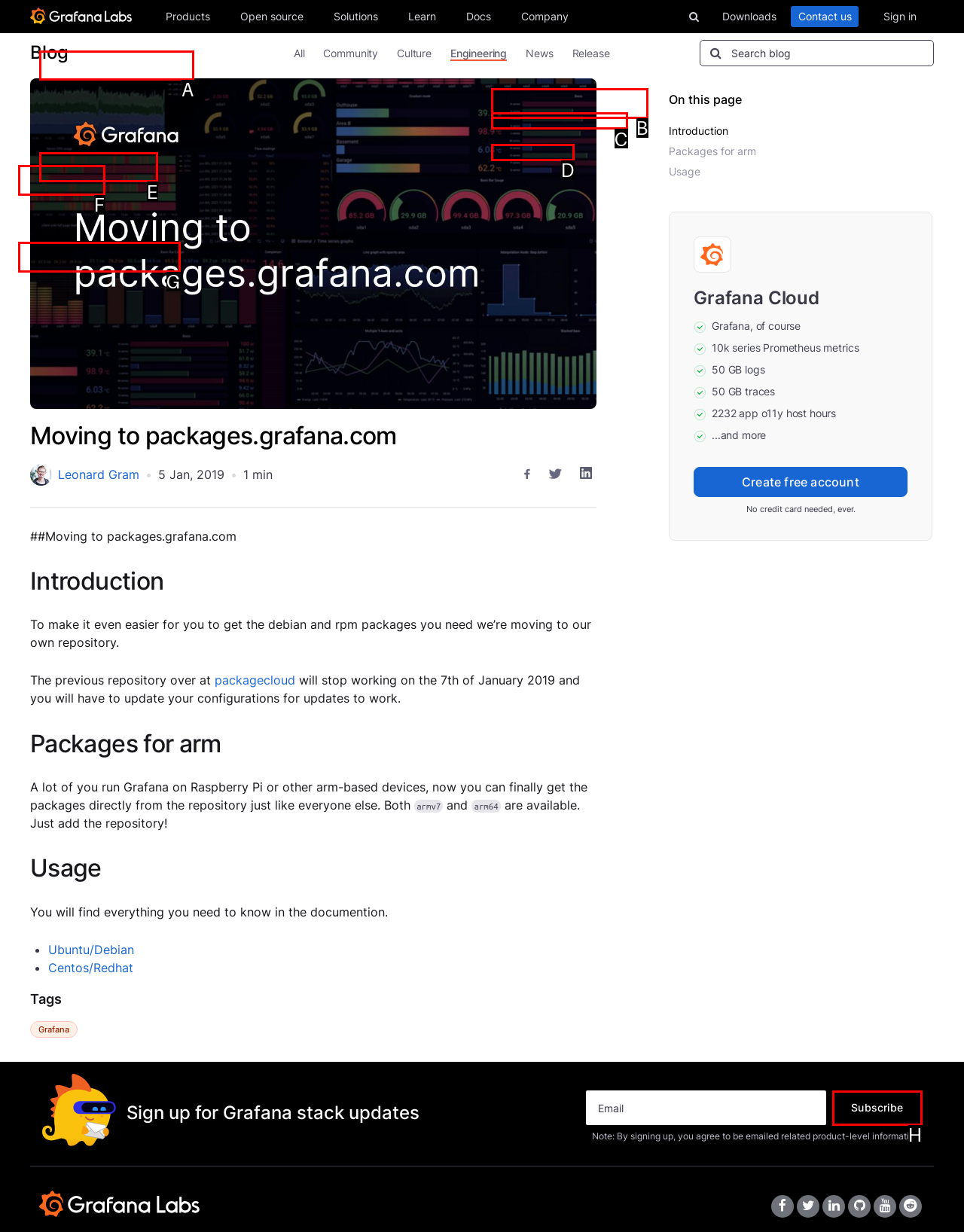Tell me which one HTML element you should click to complete the following task: Learn more about 'Grafana Loki'
Answer with the option's letter from the given choices directly.

A